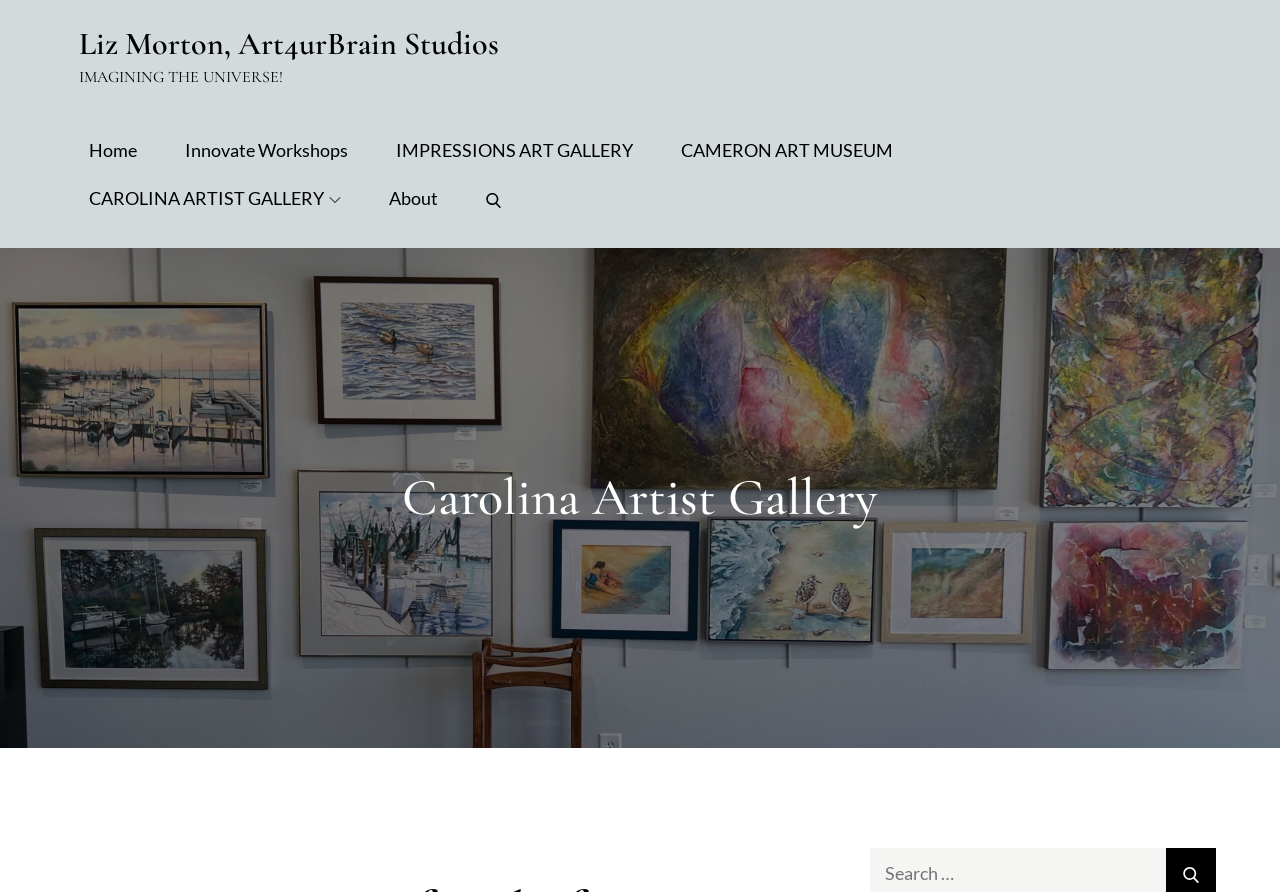What is the theme of the webpage?
Using the information from the image, give a concise answer in one word or a short phrase.

Art